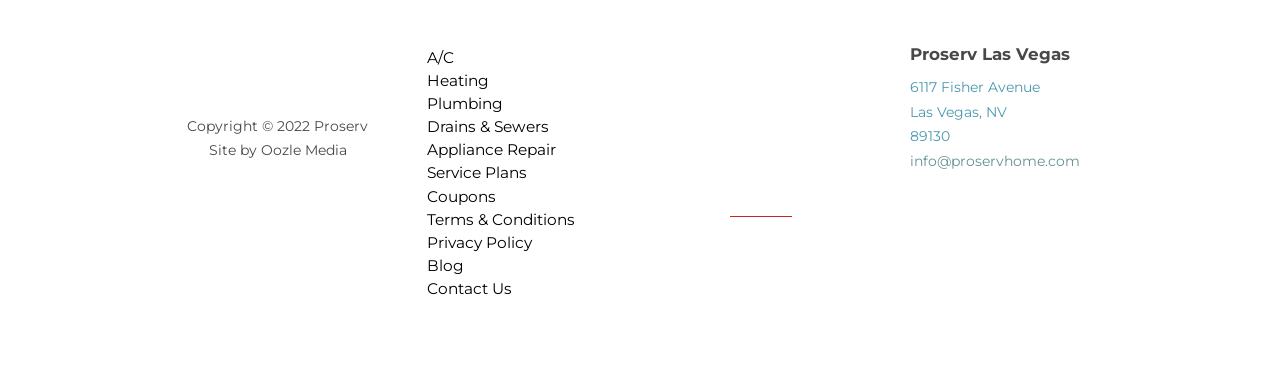Please determine the bounding box coordinates for the element that should be clicked to follow these instructions: "Send an email to info@proservhome.com".

[0.711, 0.41, 0.843, 0.459]